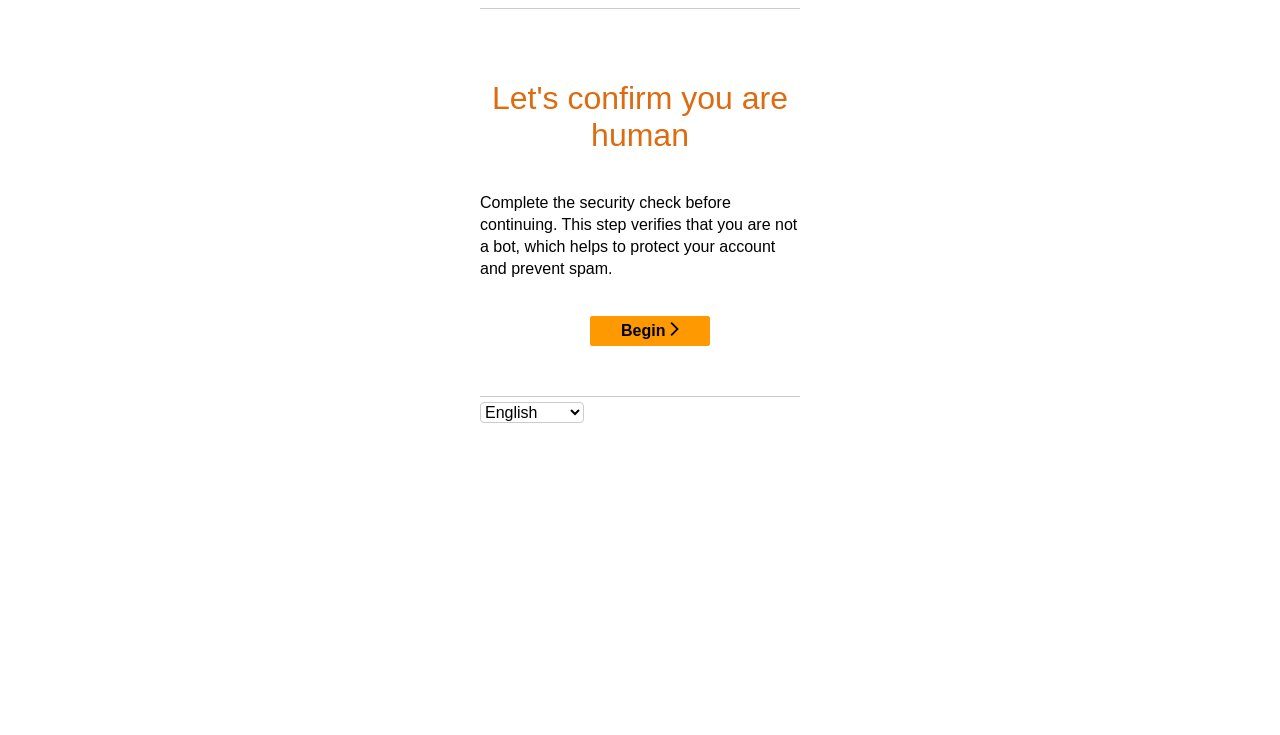Given the element description Begin, specify the bounding box coordinates of the corresponding UI element in the format (top-left x, top-left y, bottom-right x, bottom-right y). All values must be between 0 and 1.

[0.461, 0.43, 0.555, 0.471]